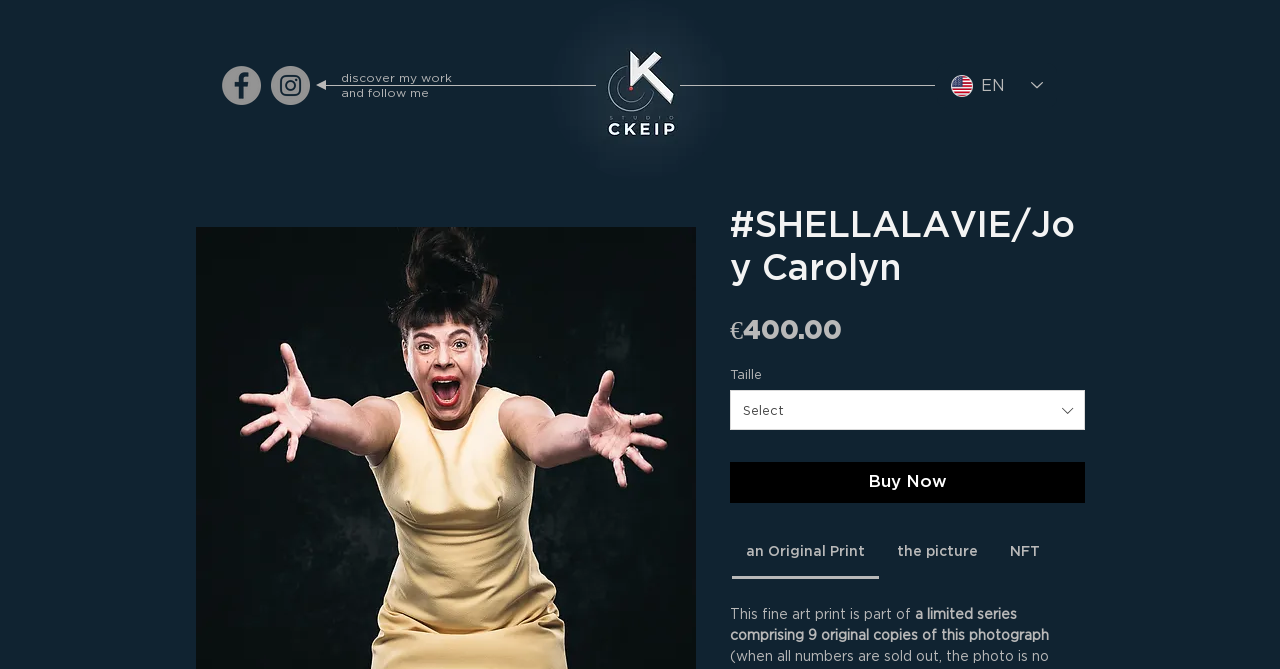How many original copies of the photograph are there?
Answer with a single word or phrase, using the screenshot for reference.

9